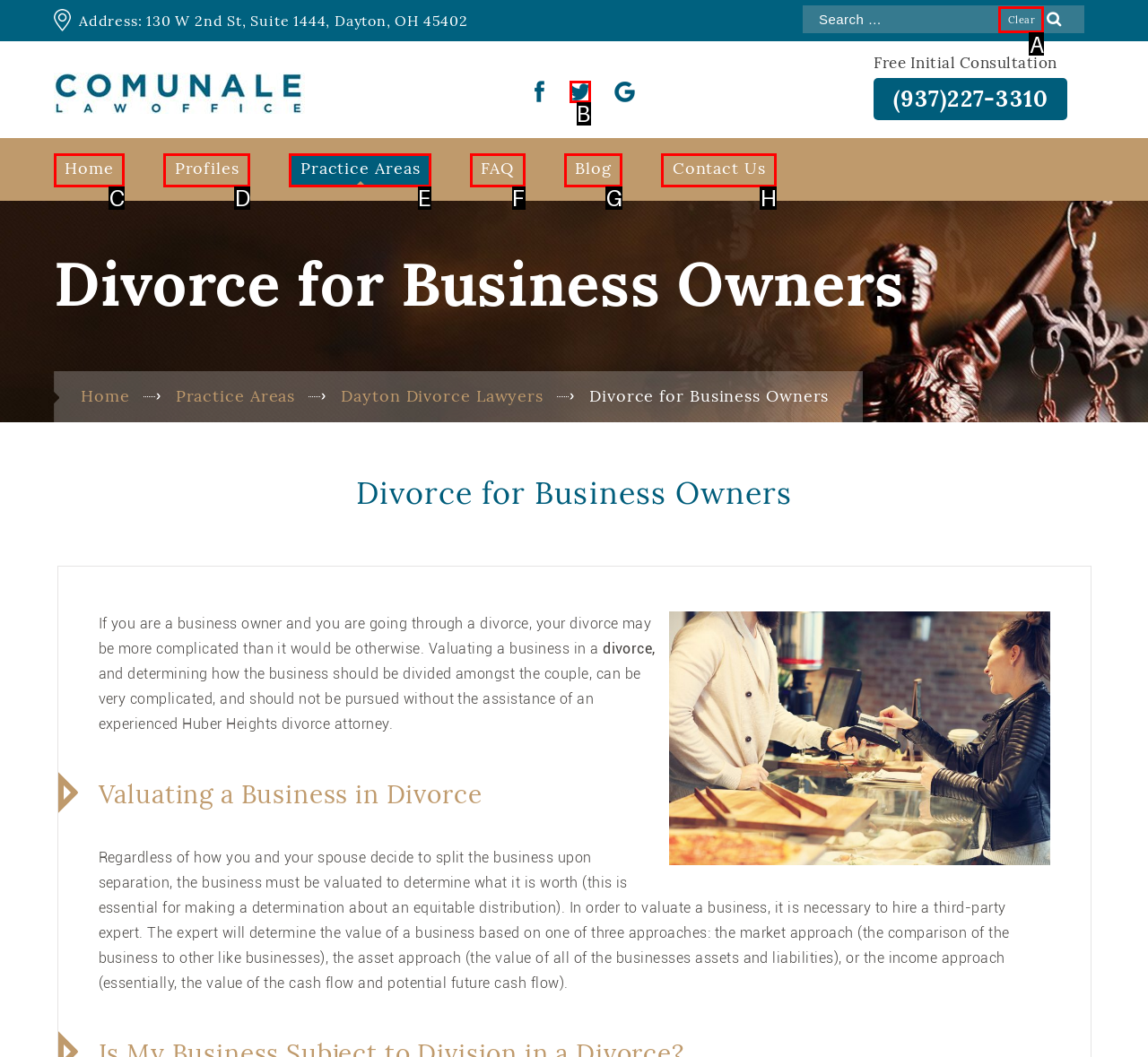Identify the correct UI element to click on to achieve the task: Clear the search field. Provide the letter of the appropriate element directly from the available choices.

A